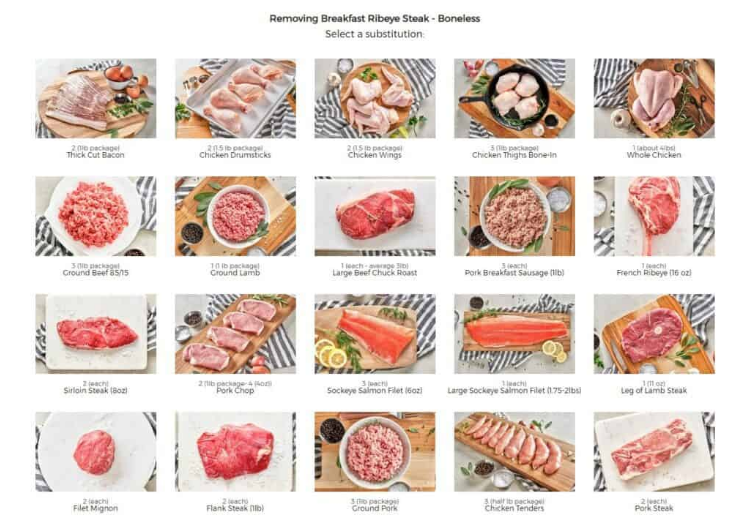Is there a single type of meat that dominates the selection?
Please craft a detailed and exhaustive response to the question.

The caption lists a diverse range of meat products, including bacon, chicken, beef, lamb, pork, sirloin steak, filet mignon, and salmon filets, suggesting that there is no single type of meat that dominates the selection.